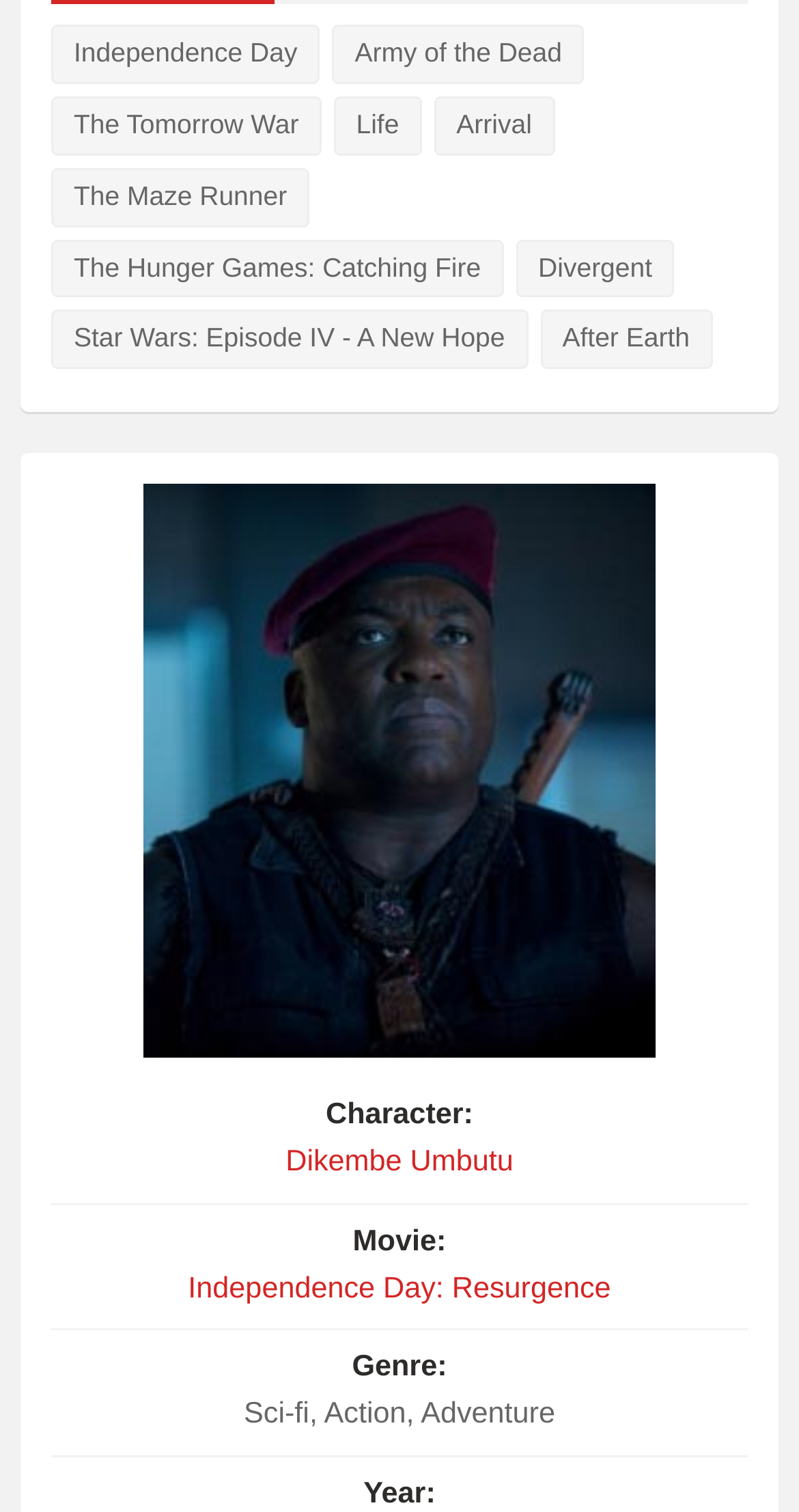Please determine the bounding box coordinates of the element to click on in order to accomplish the following task: "View quotes from Dikembe Umbutu". Ensure the coordinates are four float numbers ranging from 0 to 1, i.e., [left, top, right, bottom].

[0.179, 0.675, 0.821, 0.698]